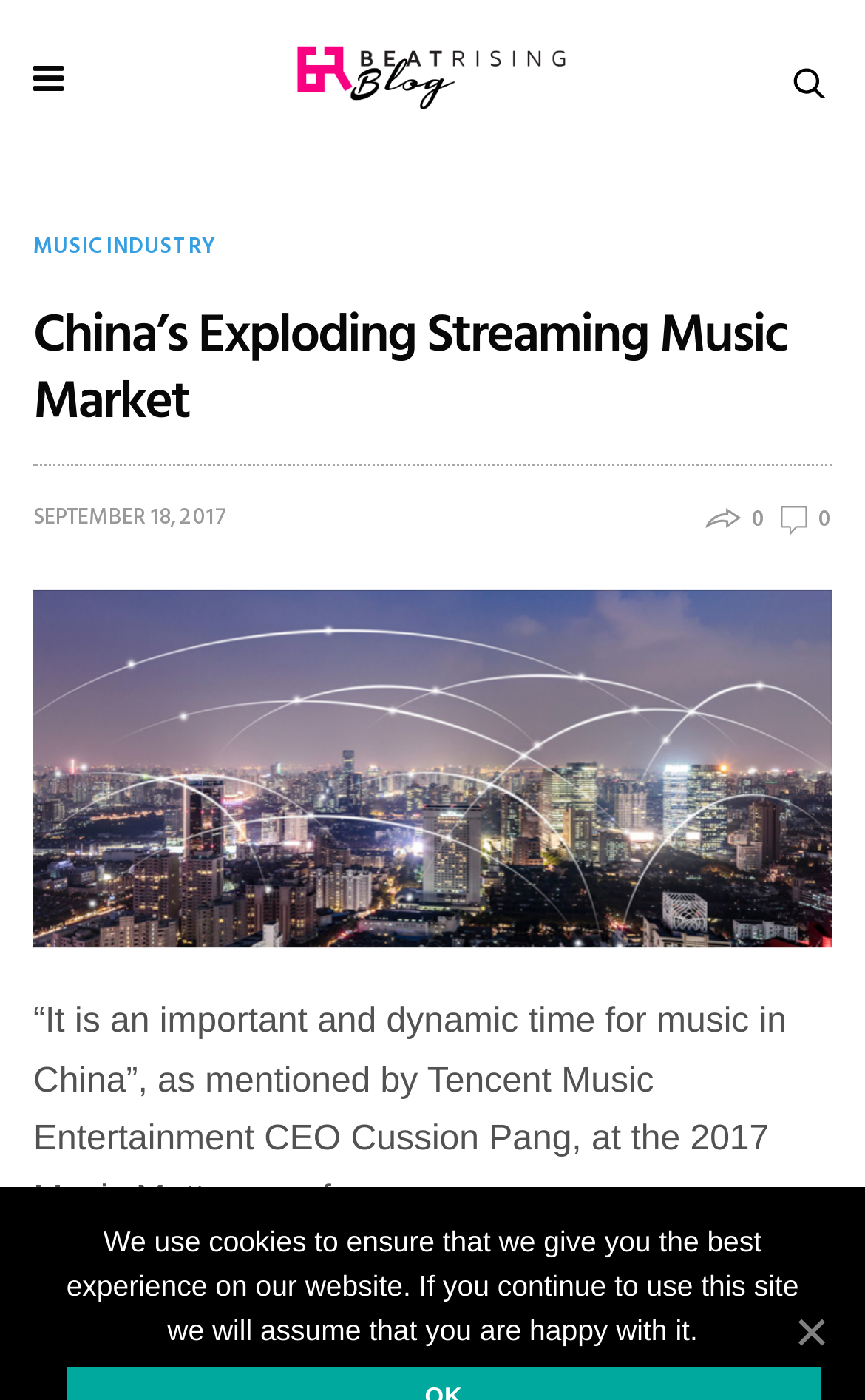Locate the headline of the webpage and generate its content.

China’s Exploding Streaming Music Market